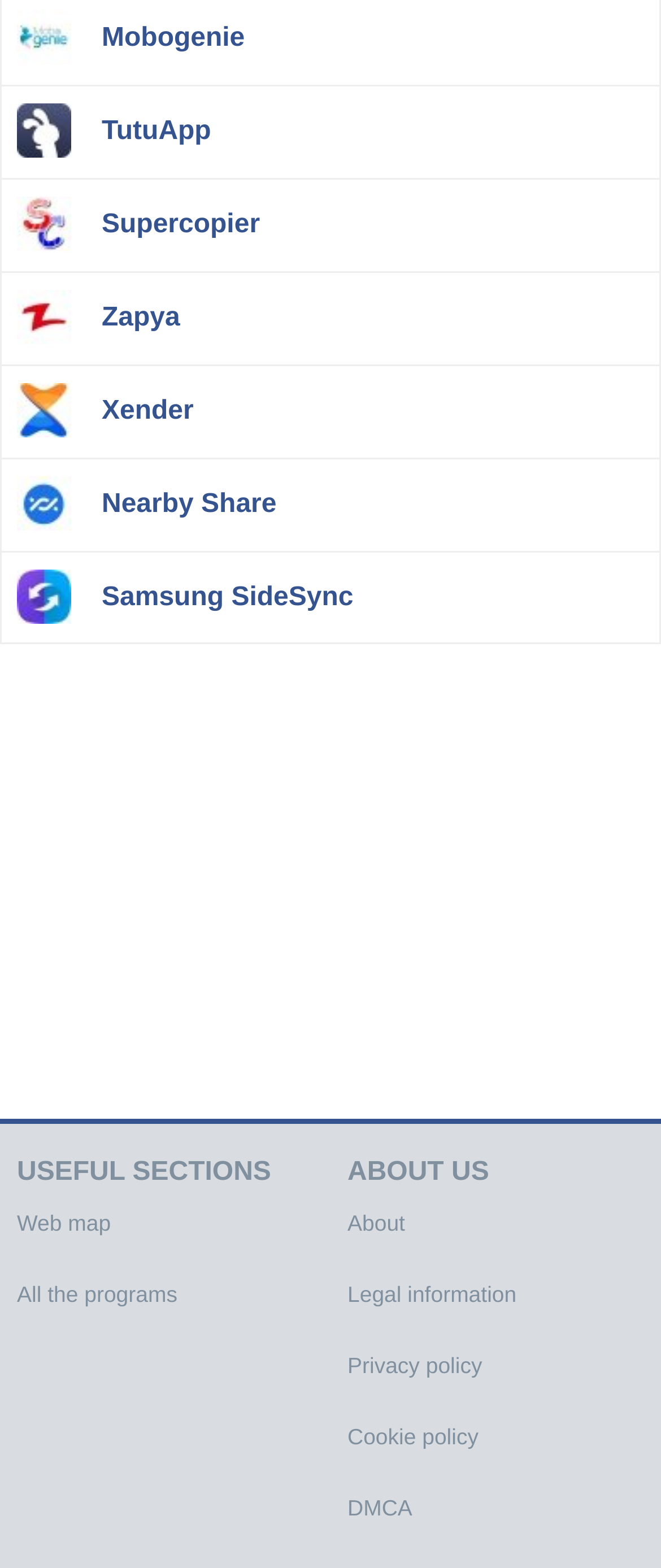Please identify the coordinates of the bounding box for the clickable region that will accomplish this instruction: "read about angel numbers".

None